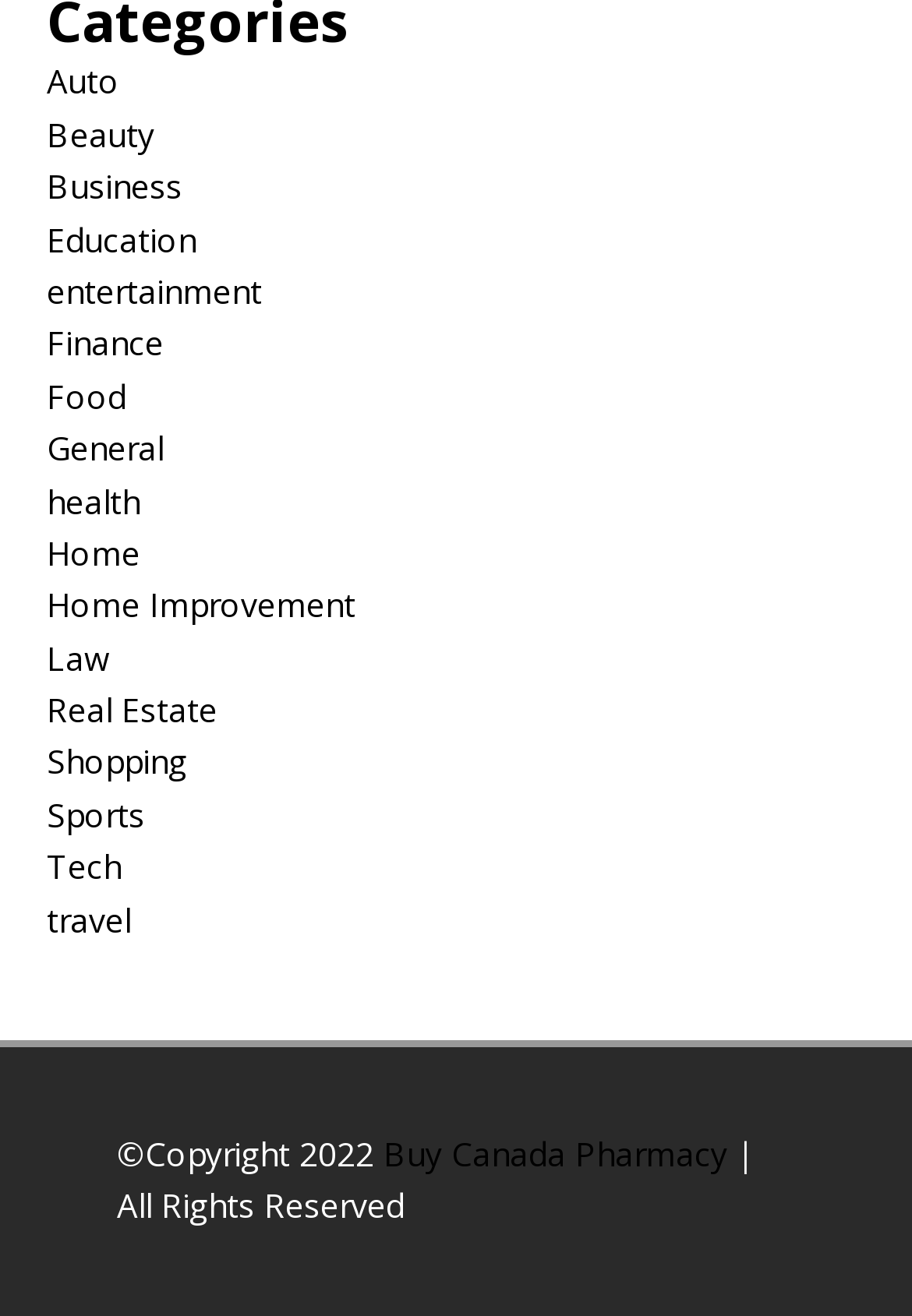Find the bounding box coordinates of the clickable region needed to perform the following instruction: "Follow on Facebook". The coordinates should be provided as four float numbers between 0 and 1, i.e., [left, top, right, bottom].

None